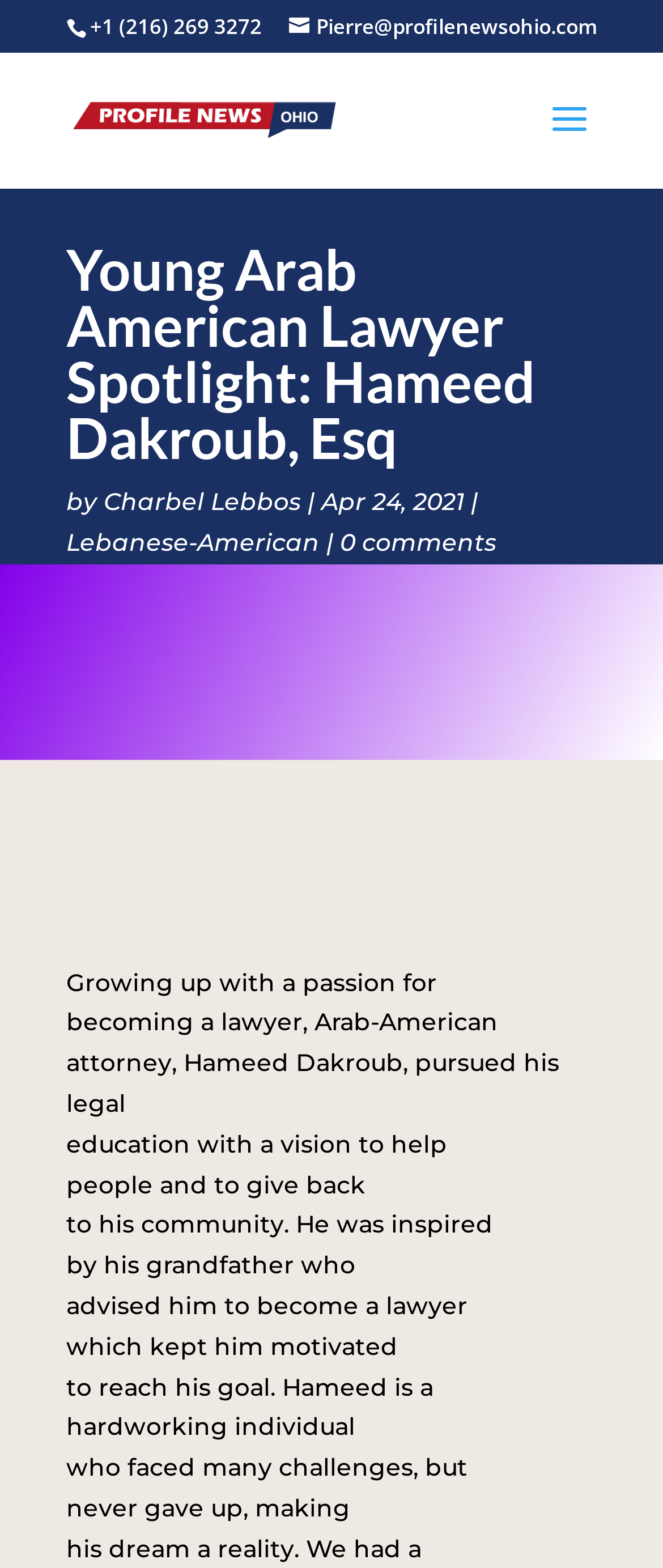Identify the bounding box coordinates of the HTML element based on this description: "Charbel Lebbos".

[0.156, 0.31, 0.454, 0.33]